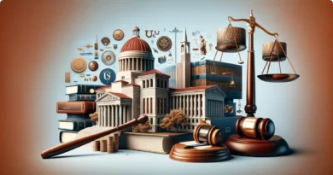Detail every significant feature and component of the image.

The image depicts a detailed and colorful collage representing the legal system and law enforcement. In the foreground, a gavel and balance scales symbolize justice and the judicial process. Behind these elements, a grand courthouse with a dome stands prominently, representing the foundational architecture of the legal system. Surrounding this central structure are various symbols of law and governance, including books, coins, and legal documents, reflecting the multifaceted nature of the legal profession. This visually rich representation encapsulates themes of legality, authority, and the complexity of law in society, emphasizing the significant role that law plays in upholding justice and order.